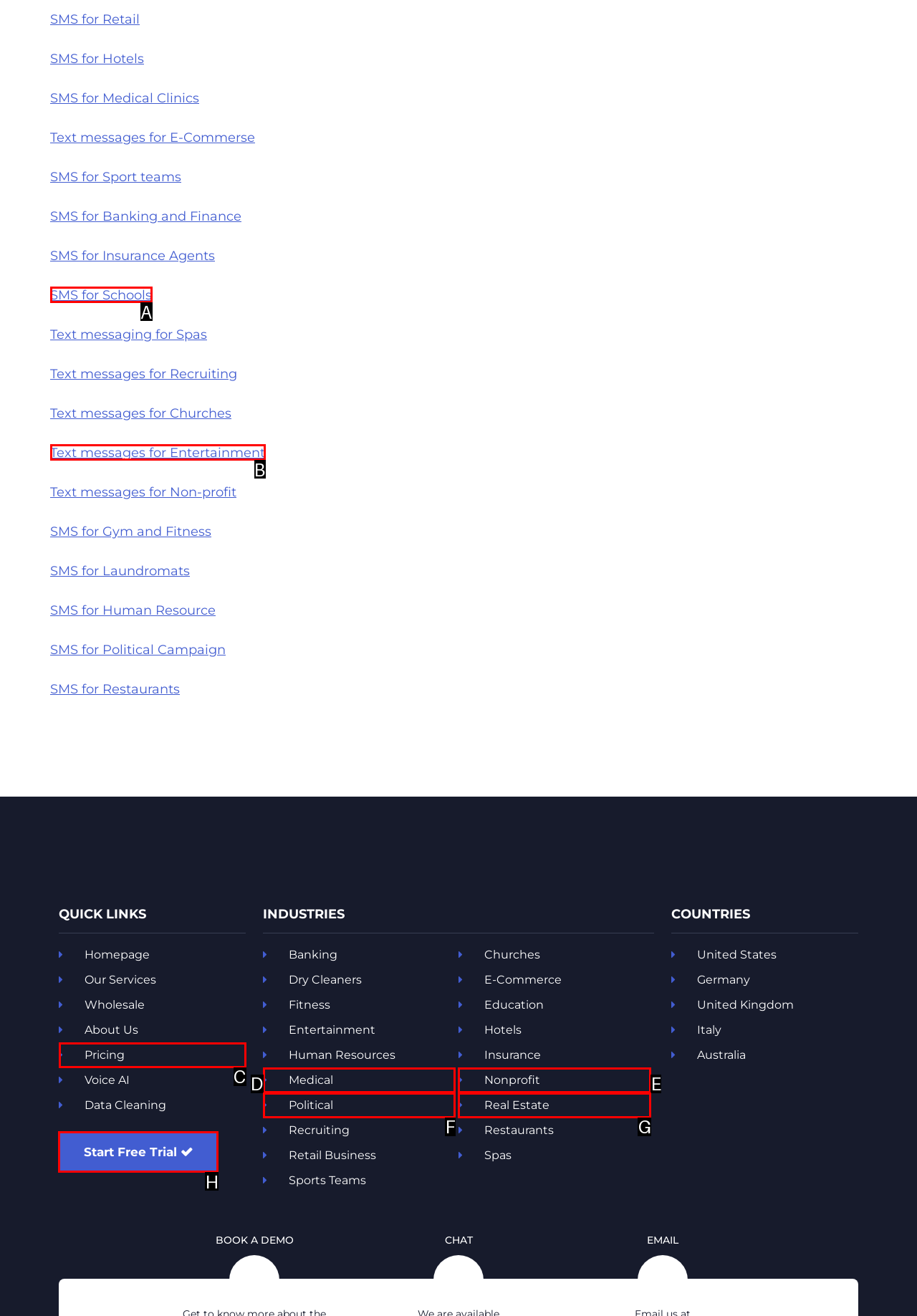Which lettered option should be clicked to achieve the task: Start Free Trial? Choose from the given choices.

H